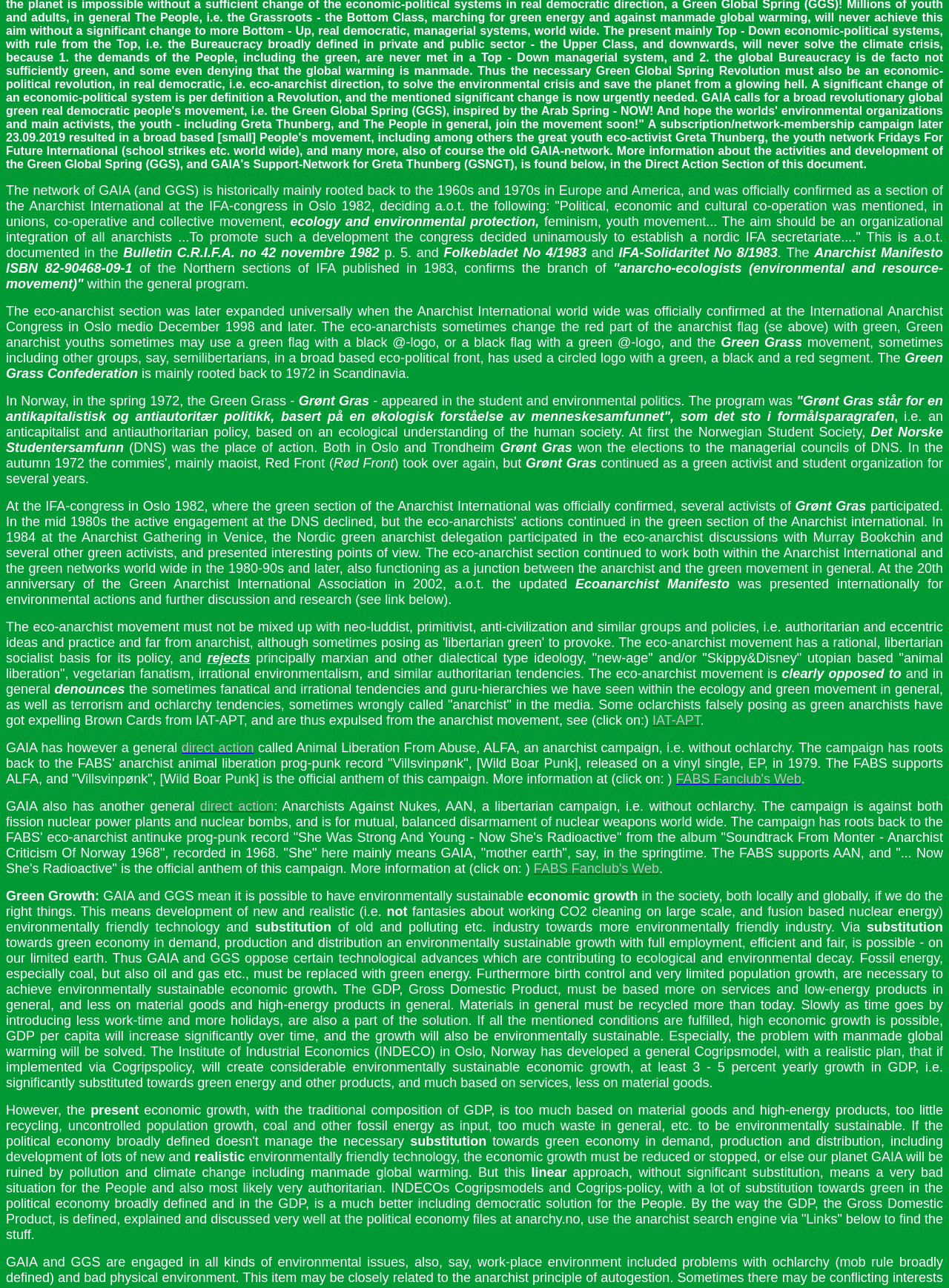What is the name of the website mentioned for finding information on the GDP?
Please use the image to provide an in-depth answer to the question.

The text suggests using the anarchist search engine at anarchy.no to find information on the GDP, or Gross Domestic Product, which is discussed in the context of environmentally sustainable economic growth.